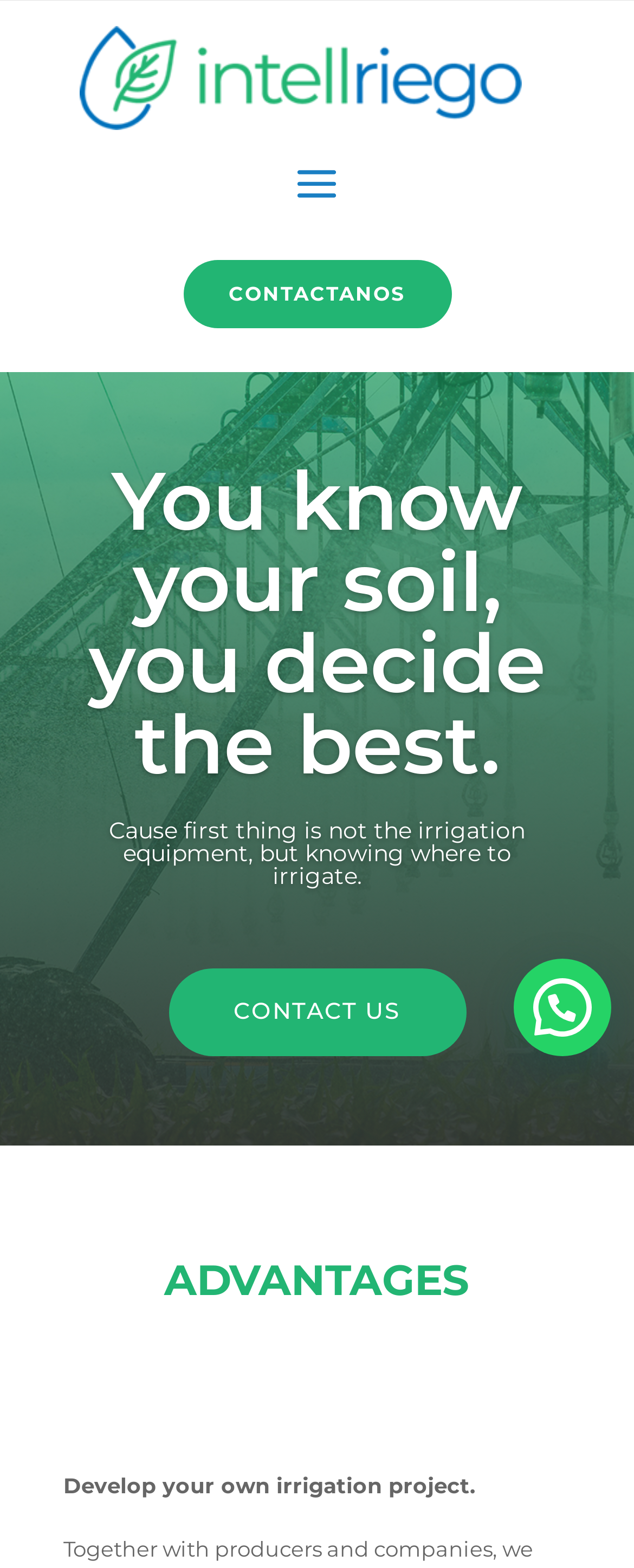Explain the features and main sections of the webpage comprehensively.

The webpage is titled "Home – English | Intellriego" and appears to be a landing page for a company or organization related to irrigation. At the top of the page, there are two links, one with no text and the other labeled "CONTACTANOS", positioned side by side, with the latter being slightly below the former.

Below these links, there is a table layout that occupies most of the page. Within this layout, there are two headings, one above the other. The first heading reads "You know your soil, you decide the best." and has a corresponding link with the same text. The second heading states "Cause first thing is not the irrigation equipment, but knowing where to irrigate." and is followed by a link labeled "CONTACT US 5".

To the right of these headings, there is another heading titled "ADVANTAGES" positioned near the bottom of the page. Below this heading, there is a static text block that reads "Develop your own irrigation project."